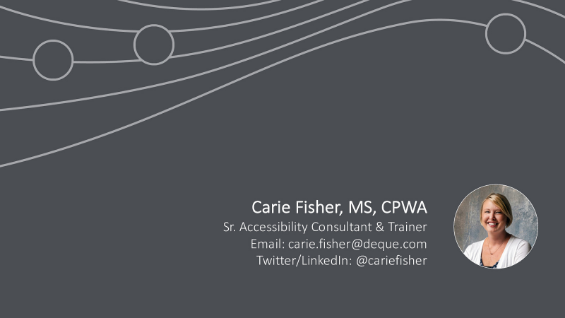Please provide a brief answer to the following inquiry using a single word or phrase:
What is the likely topic of the presentation?

accessibility